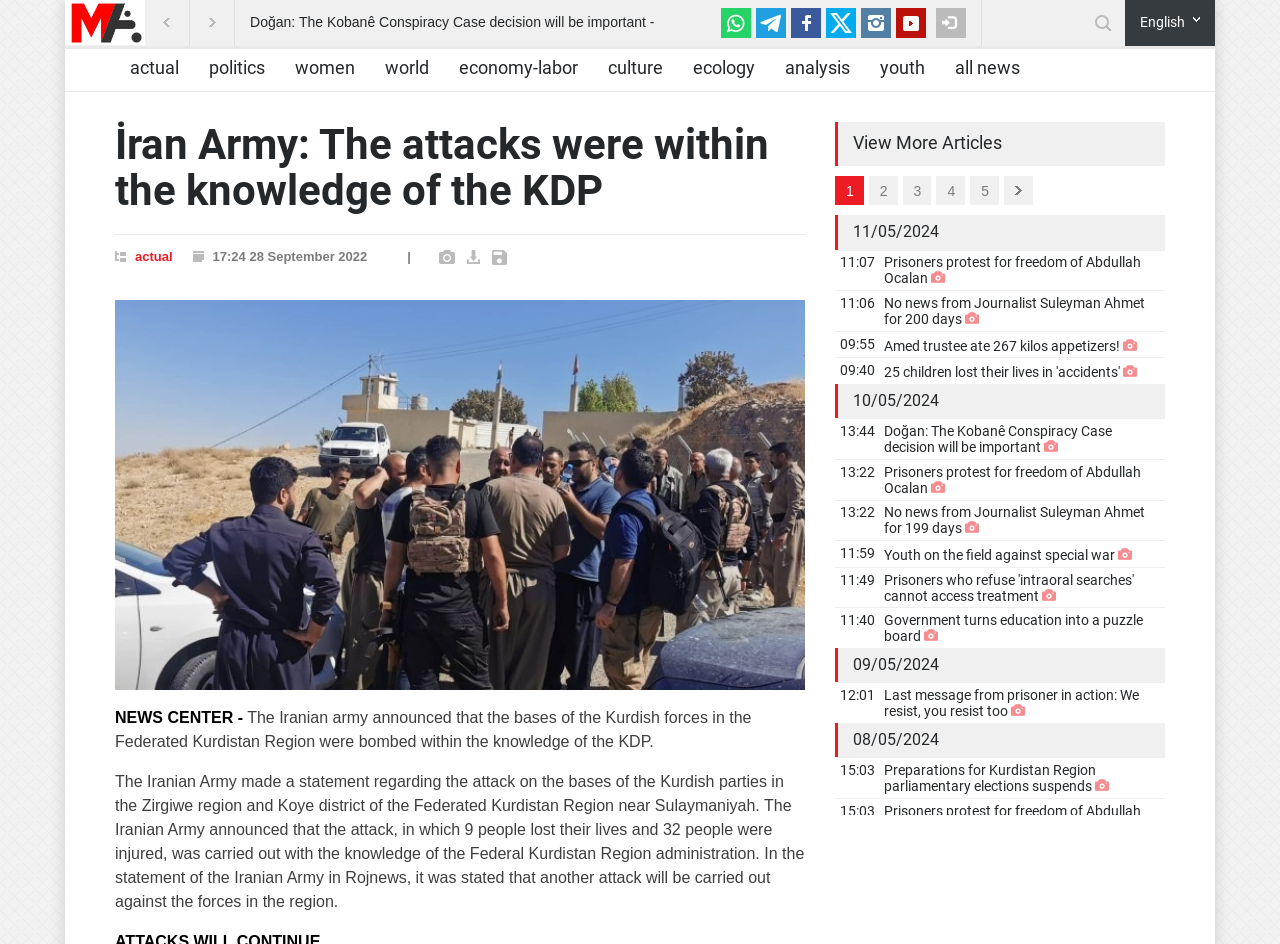Can you specify the bounding box coordinates for the region that should be clicked to fulfill this instruction: "Click on AgKing Tractors AK604 (60 hp)".

None